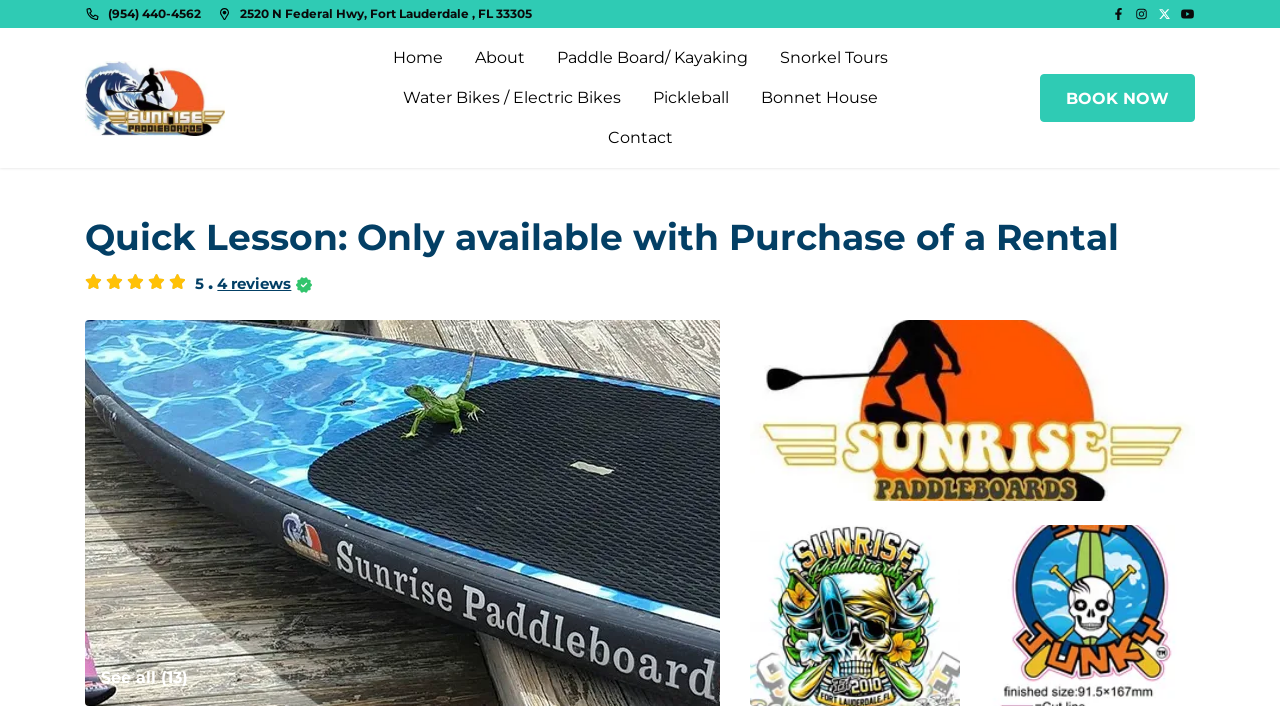Identify the bounding box coordinates of the section that should be clicked to achieve the task described: "Call the phone number".

[0.084, 0.008, 0.157, 0.03]